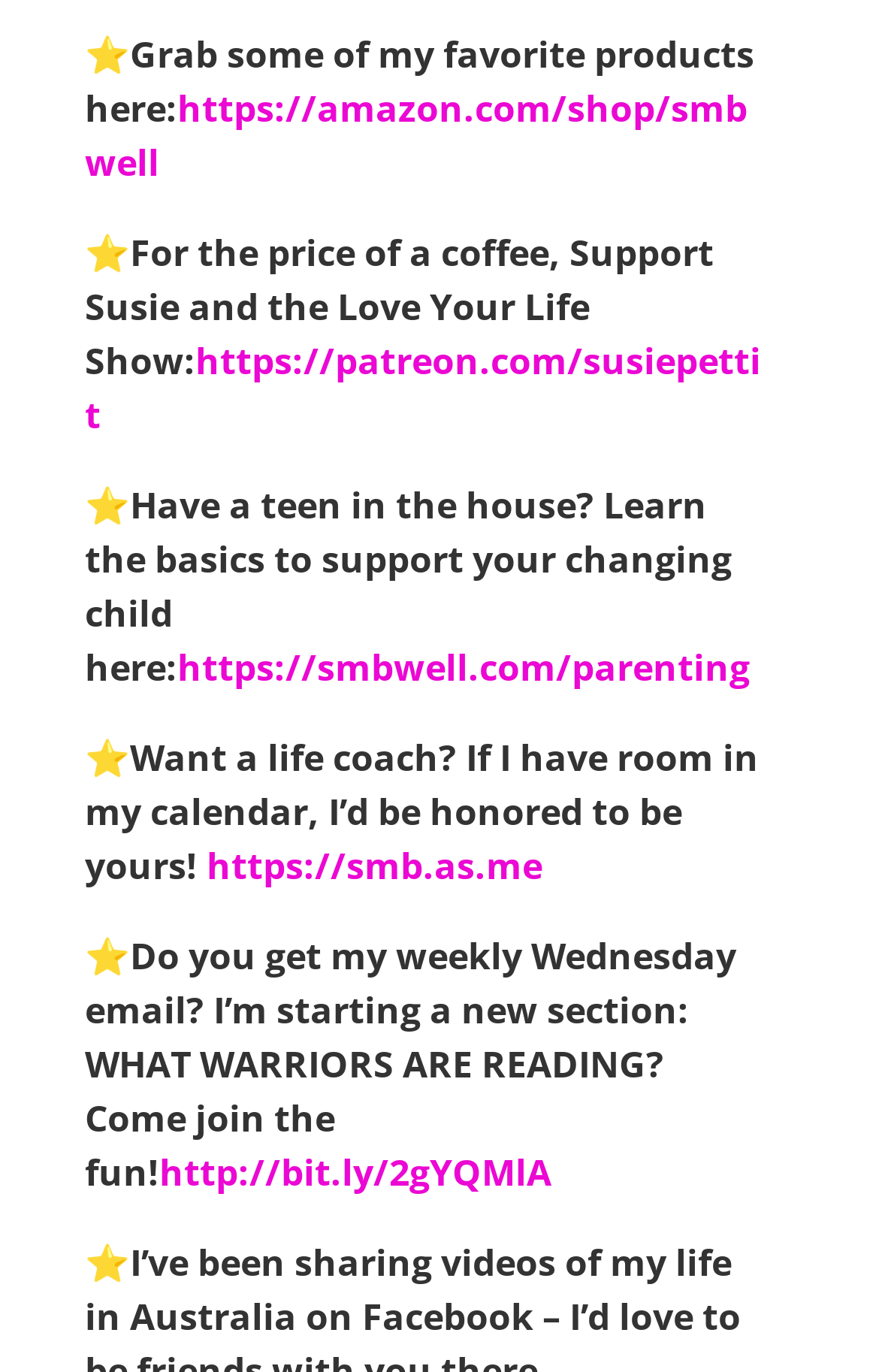What is the topic of the third link?
Using the visual information, respond with a single word or phrase.

Parenting